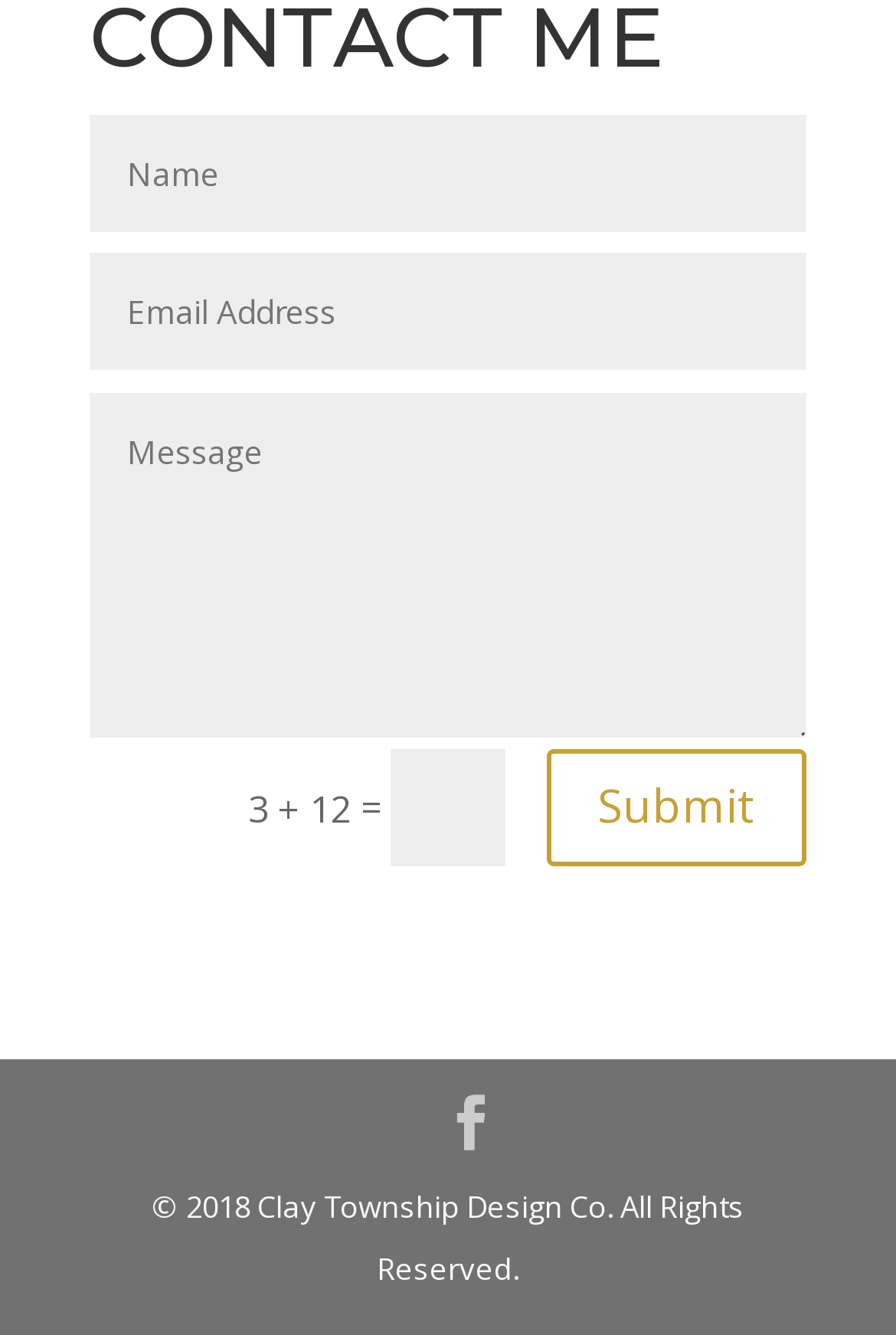Please find the bounding box coordinates in the format (top-left x, top-left y, bottom-right x, bottom-right y) for the given element description. Ensure the coordinates are floating point numbers between 0 and 1. Description: Submit

[0.61, 0.561, 0.9, 0.649]